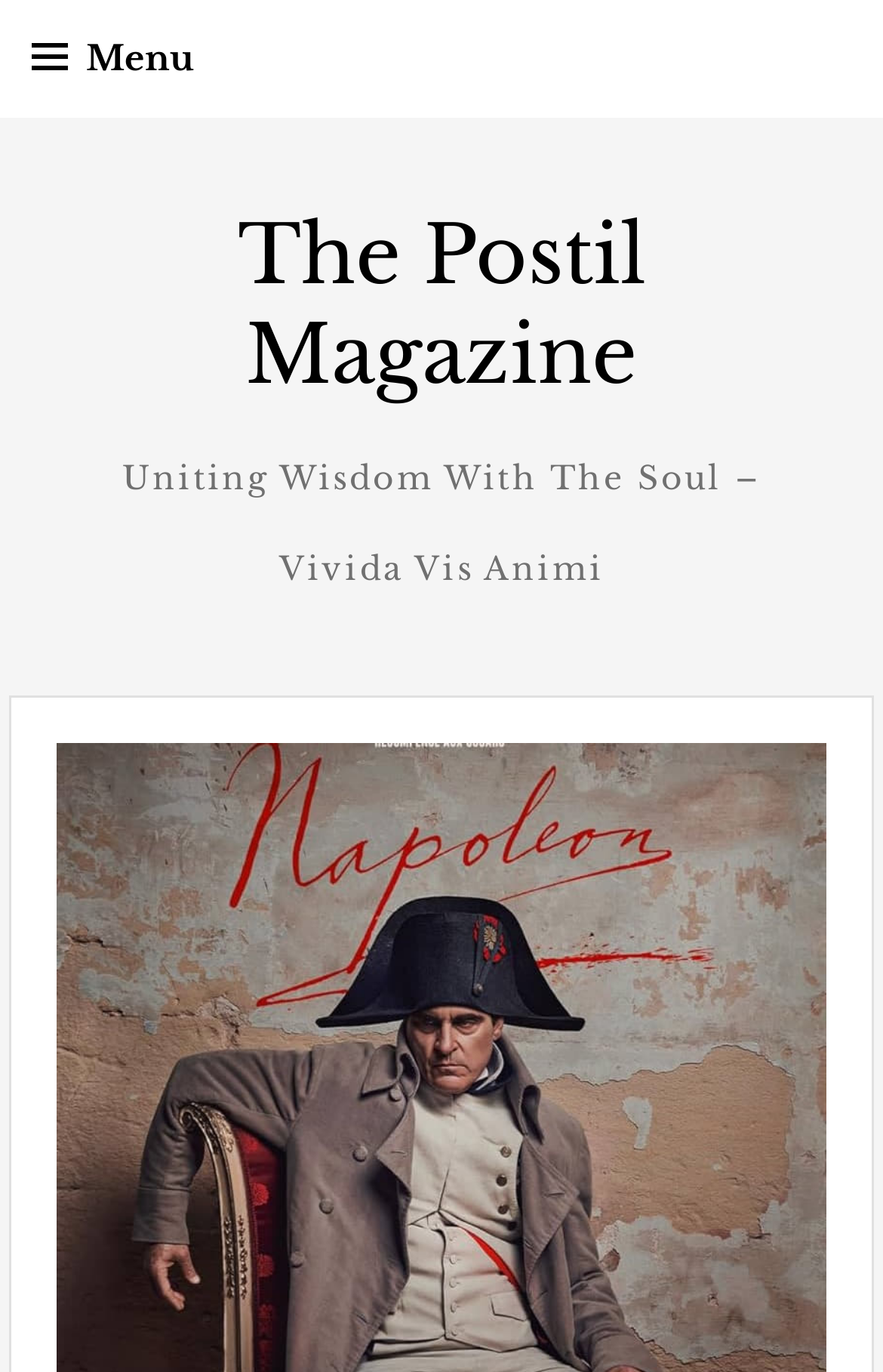Find the bounding box of the UI element described as follows: "The Postil Magazine".

[0.269, 0.15, 0.731, 0.294]